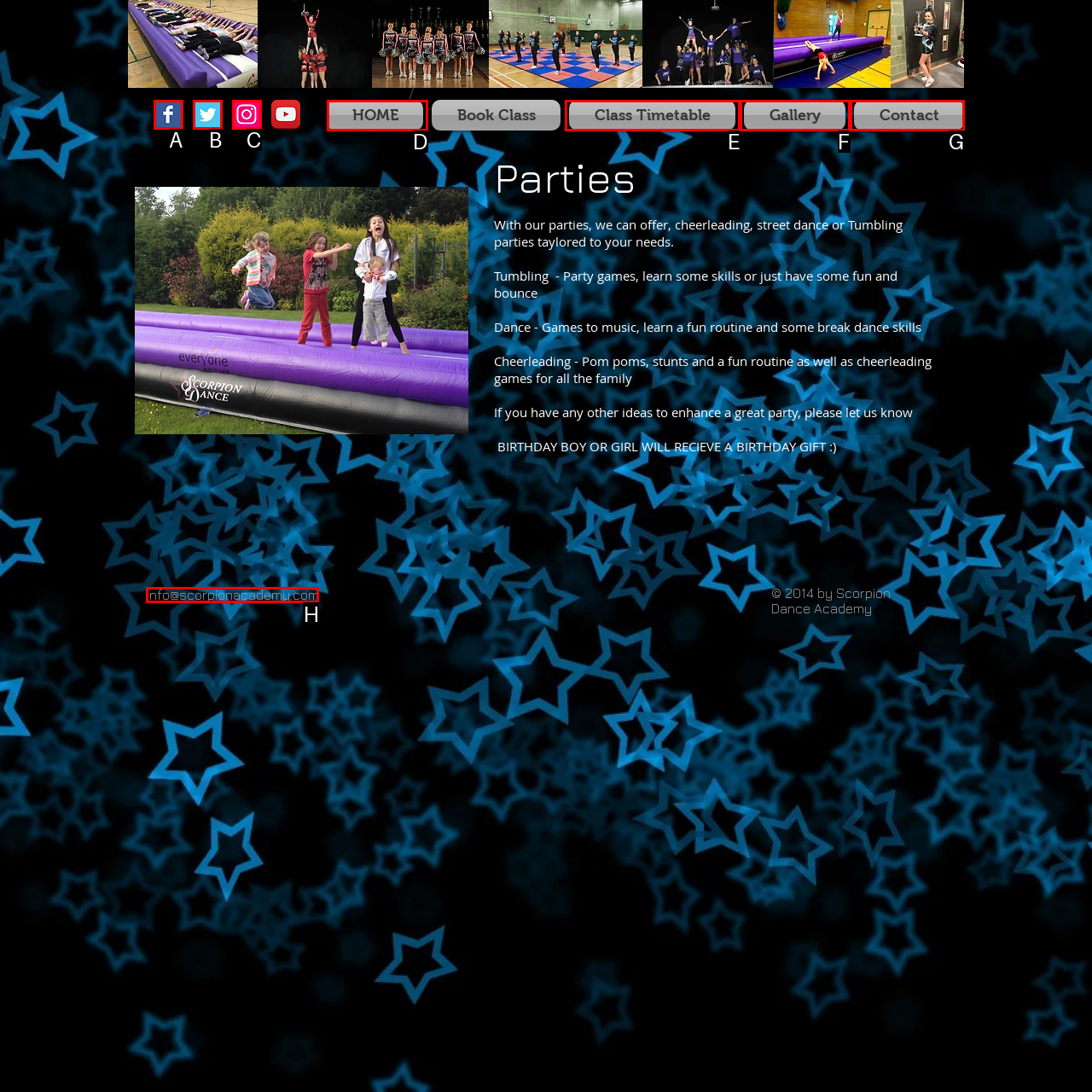Identify the correct HTML element to click for the task: Send an email to info@scorpionacademy.com. Provide the letter of your choice.

H